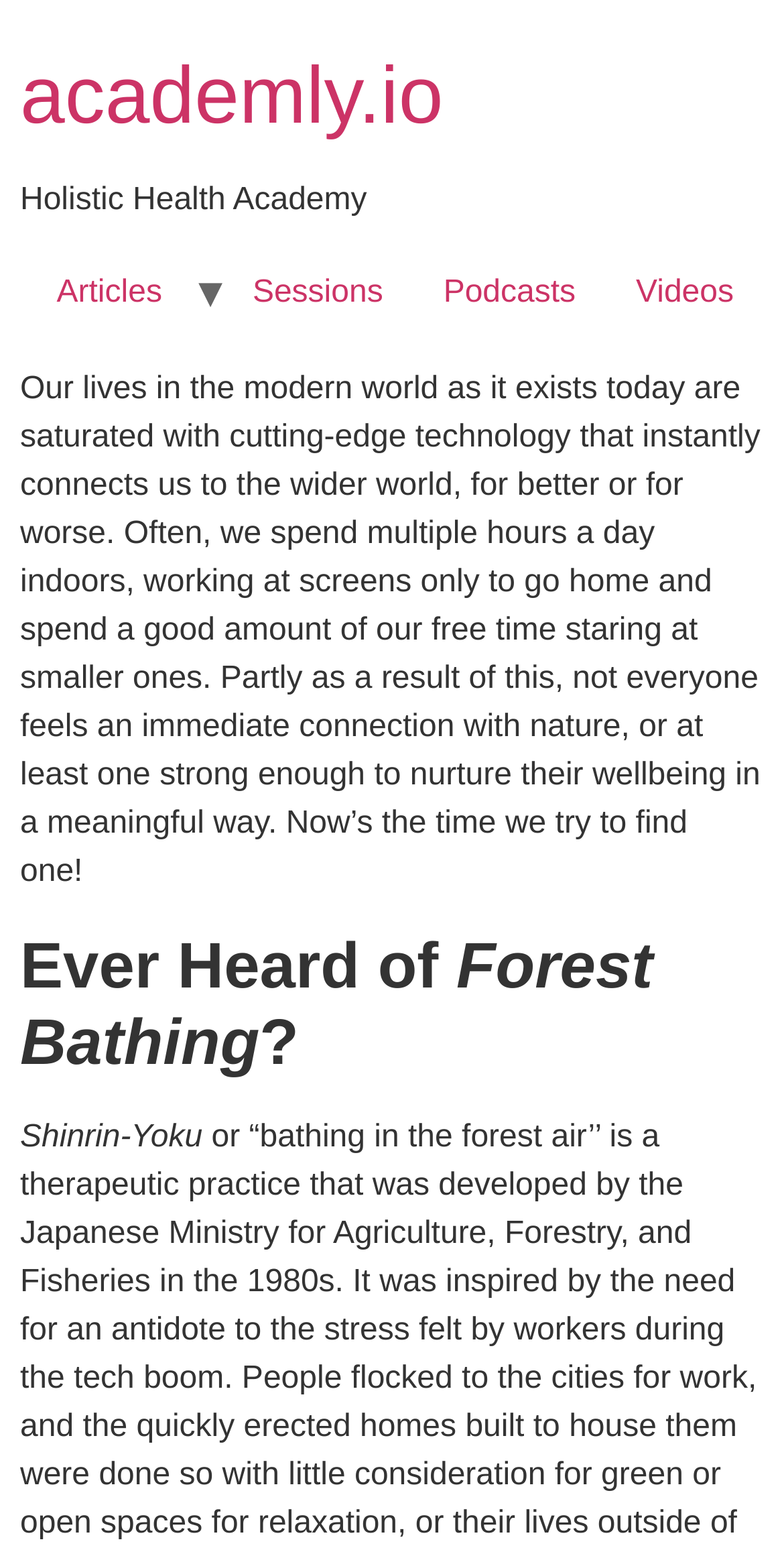What is the main theme of the webpage?
Utilize the information in the image to give a detailed answer to the question.

I inferred the main theme of the webpage by reading the static text element with the bounding box coordinates [0.026, 0.24, 0.97, 0.572], which discusses the importance of connecting with nature for wellbeing in the modern world.